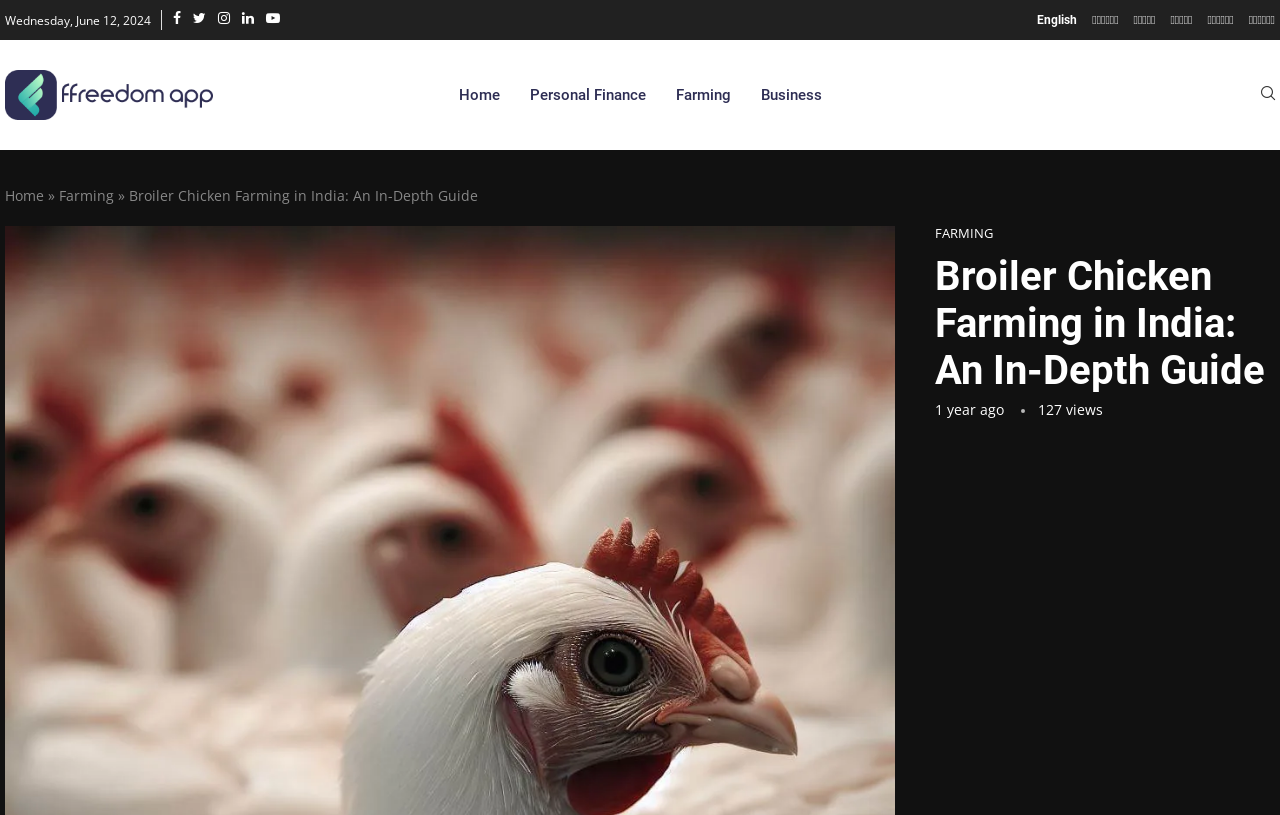Provide a one-word or short-phrase response to the question:
What is the name of the blog?

ffreedom App Blog